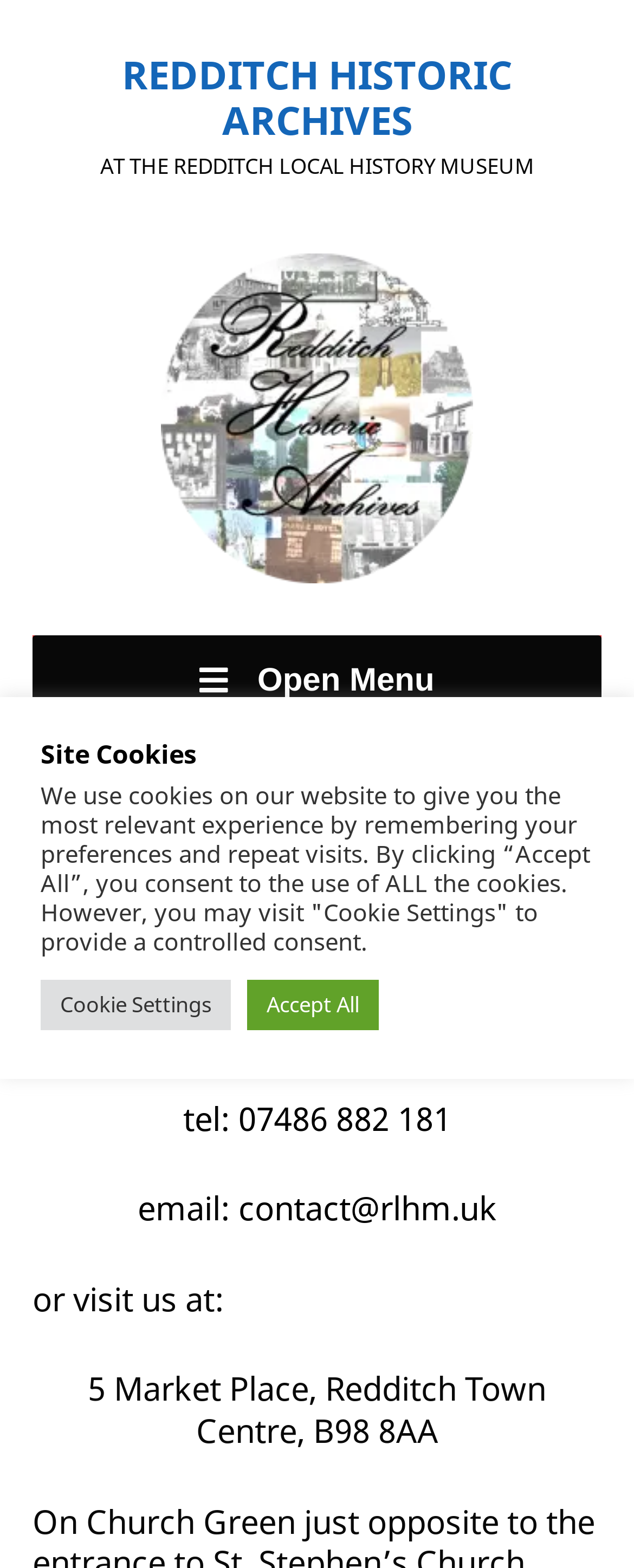Find the bounding box coordinates for the HTML element specified by: "Accept All".

[0.39, 0.625, 0.597, 0.657]